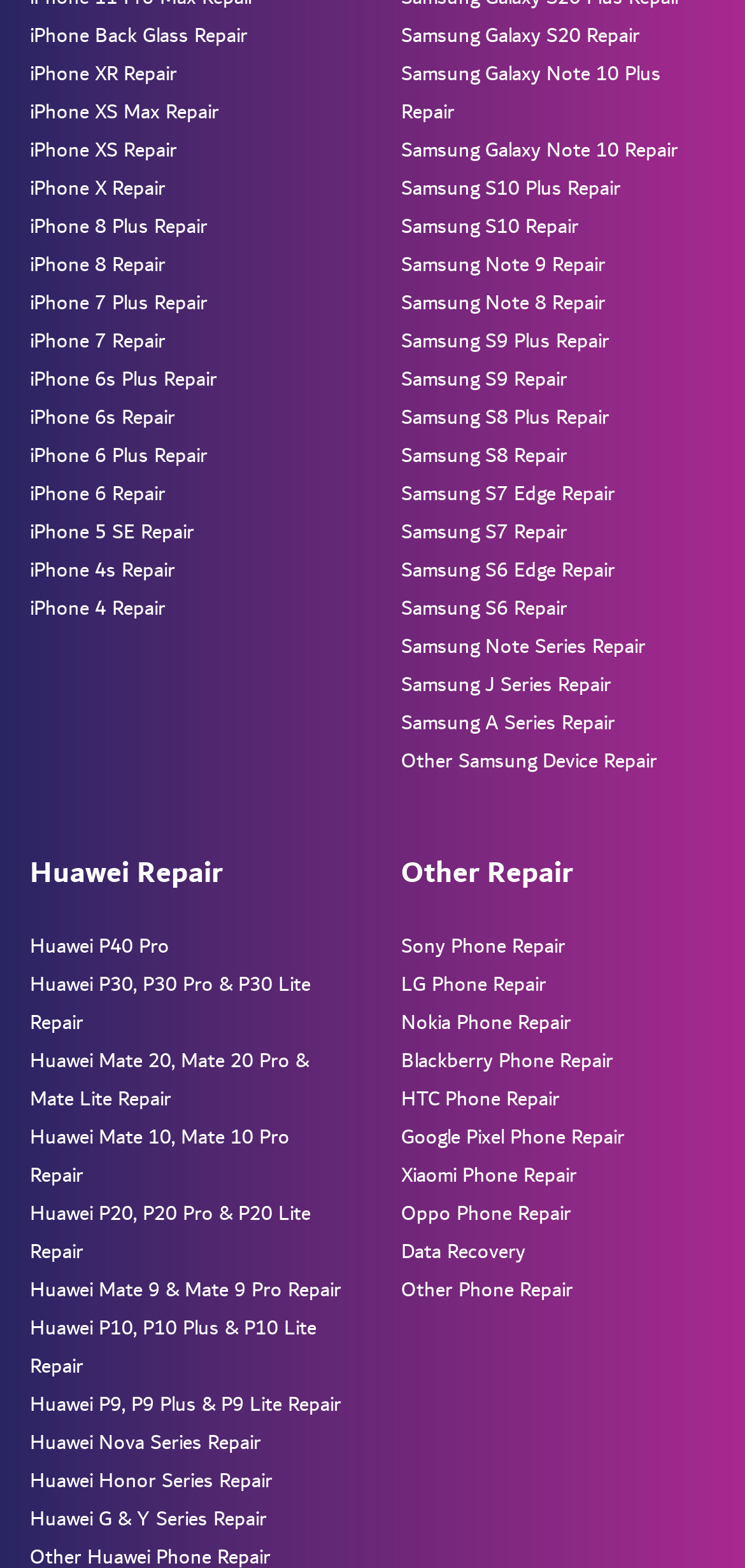Please specify the bounding box coordinates of the area that should be clicked to accomplish the following instruction: "Repair Samsung Galaxy S20". The coordinates should consist of four float numbers between 0 and 1, i.e., [left, top, right, bottom].

[0.538, 0.012, 0.859, 0.033]